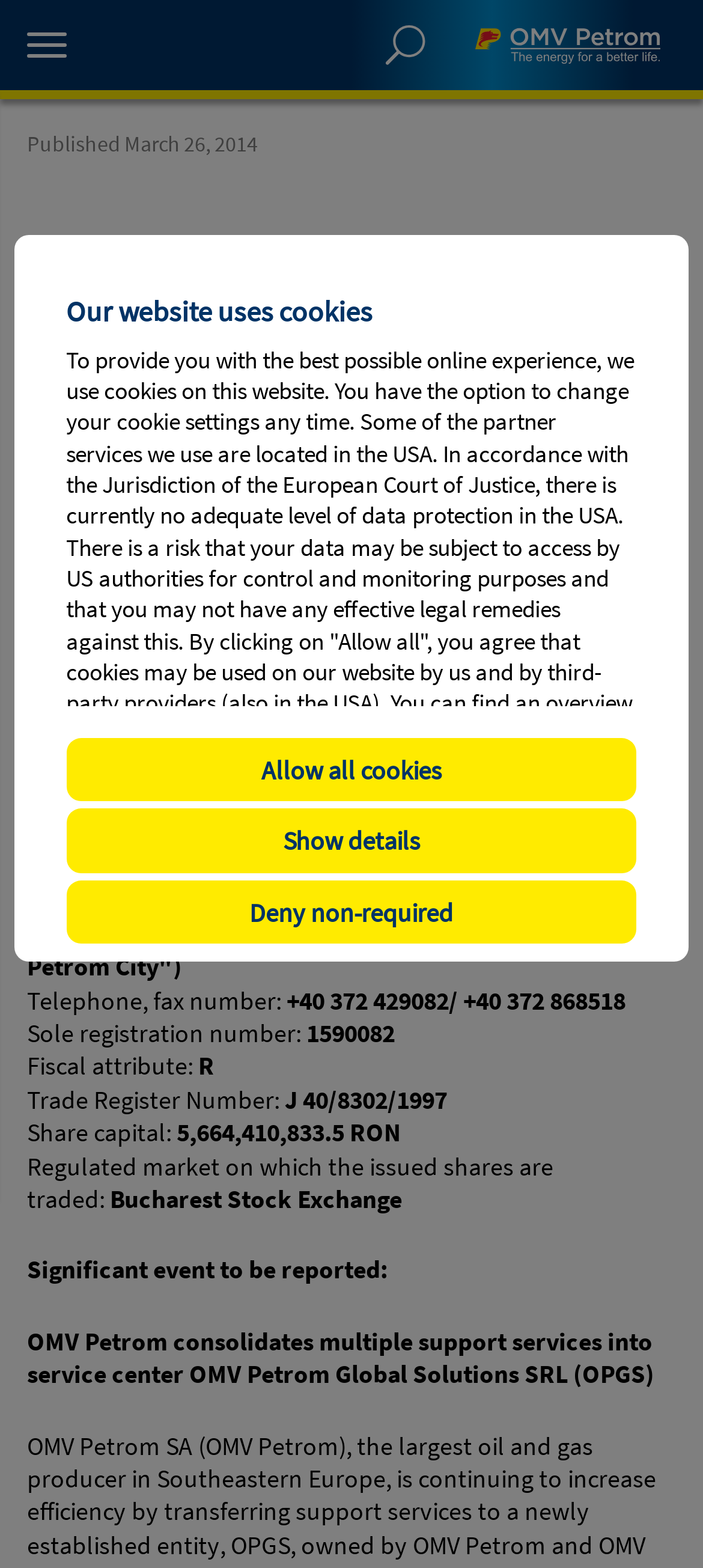Locate the bounding box coordinates of the element to click to perform the following action: 'Visit OMV website'. The coordinates should be given as four float values between 0 and 1, in the form of [left, top, right, bottom].

[0.708, 0.17, 0.91, 0.187]